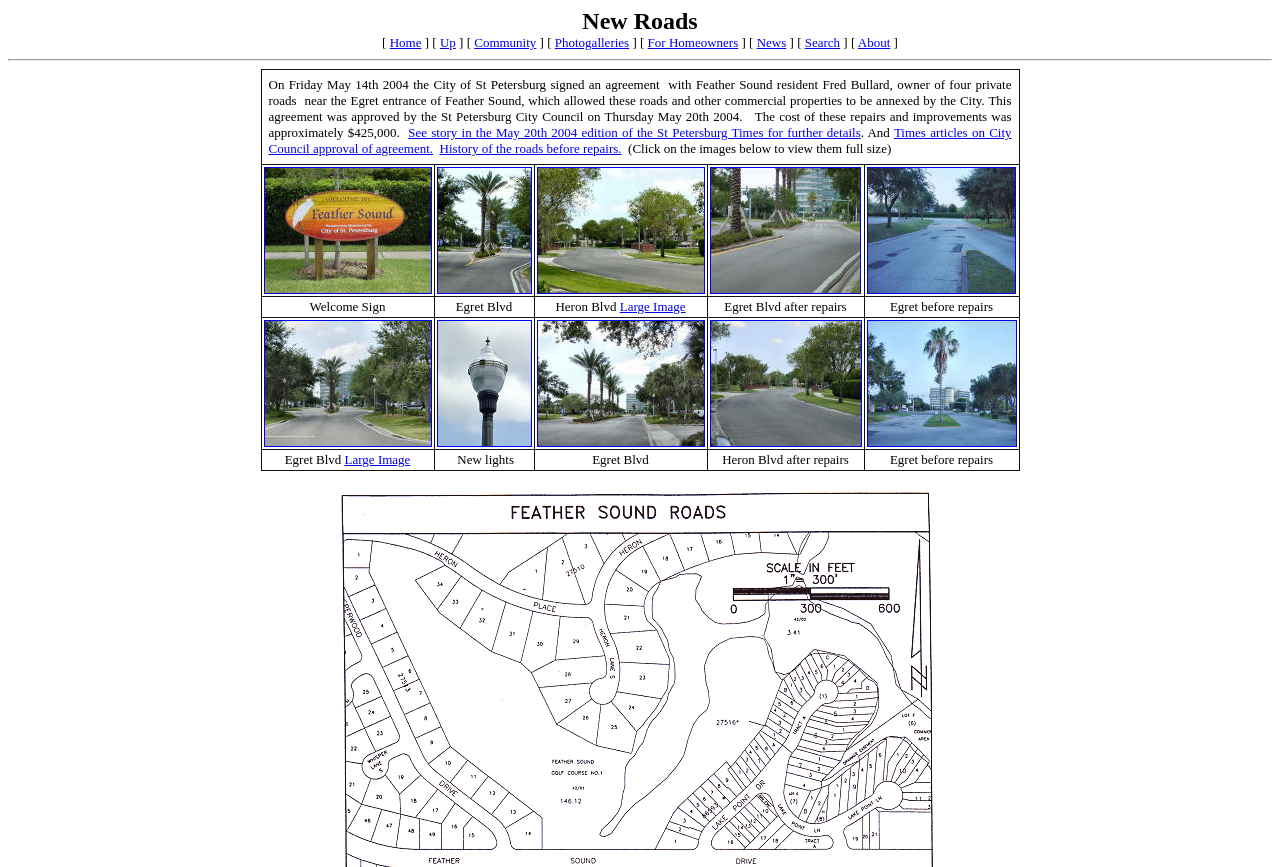Pinpoint the bounding box coordinates of the element that must be clicked to accomplish the following instruction: "Read about History of the roads before repairs". The coordinates should be in the format of four float numbers between 0 and 1, i.e., [left, top, right, bottom].

[0.343, 0.163, 0.486, 0.18]